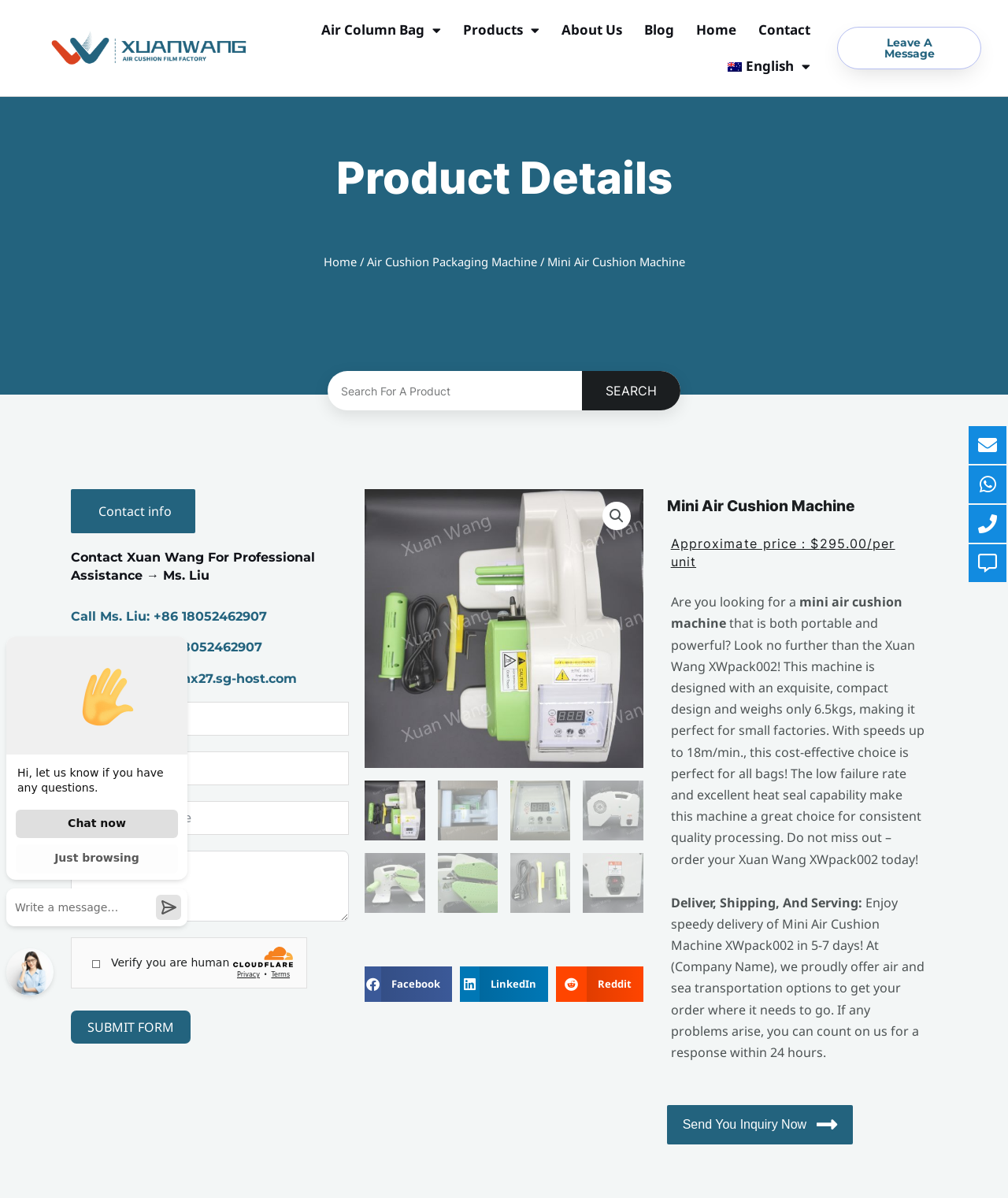Examine the image and give a thorough answer to the following question:
What is the approximate price of the product?

I found the answer by looking at the heading 'Approximate price：$295.00/per unit' on the webpage, which provides the price information of the product.